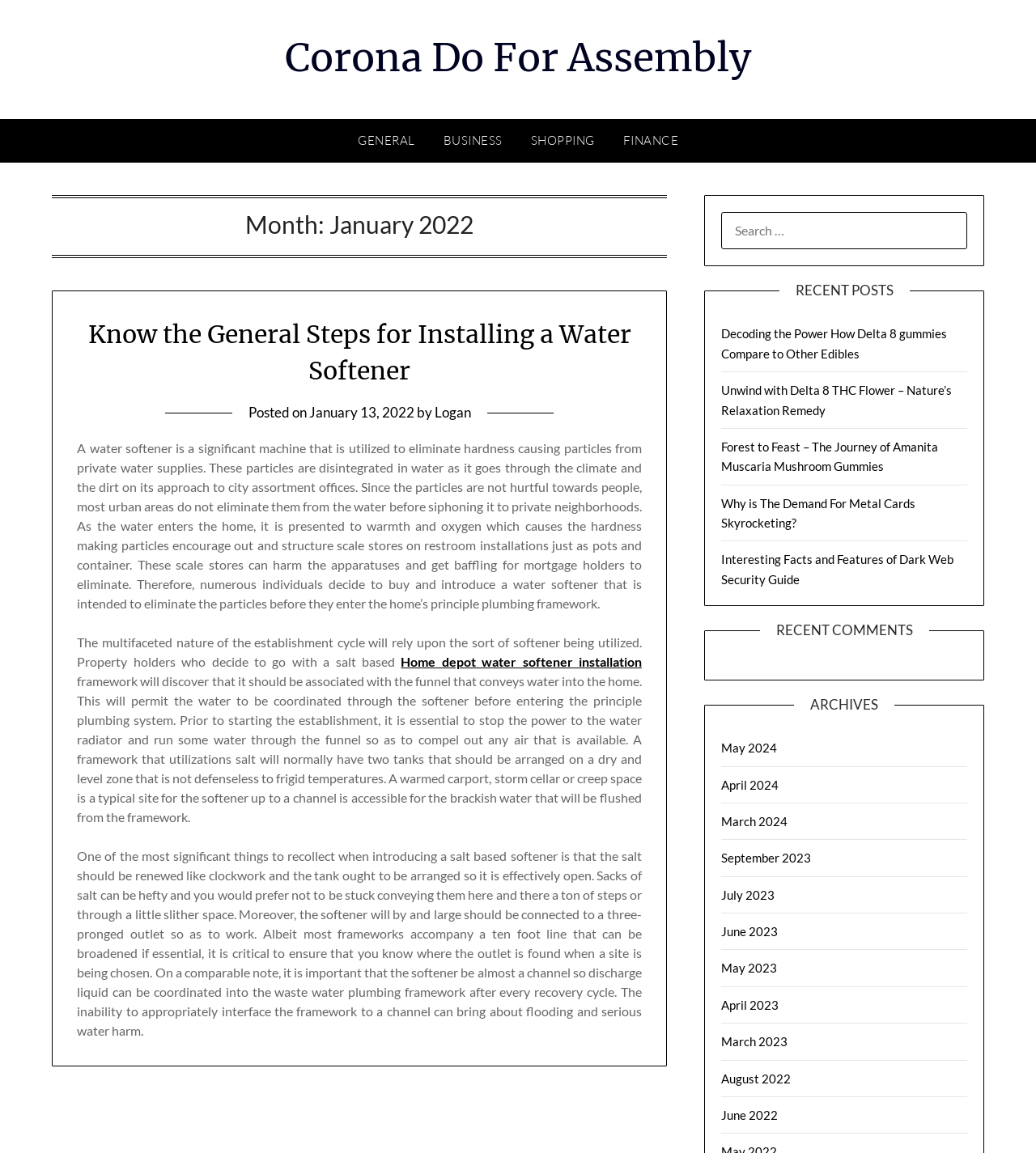Please identify the bounding box coordinates of the element's region that I should click in order to complete the following instruction: "Open the search bar". The bounding box coordinates consist of four float numbers between 0 and 1, i.e., [left, top, right, bottom].

None